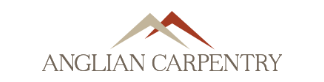What is the color of the triangular shapes in the logo?
Please provide a detailed and comprehensive answer to the question.

The caption explicitly states that the triangular shapes in the logo are colored in neutral tones of beige and a deeper reddish-brown, which indicates the exact colors used in the logo design.